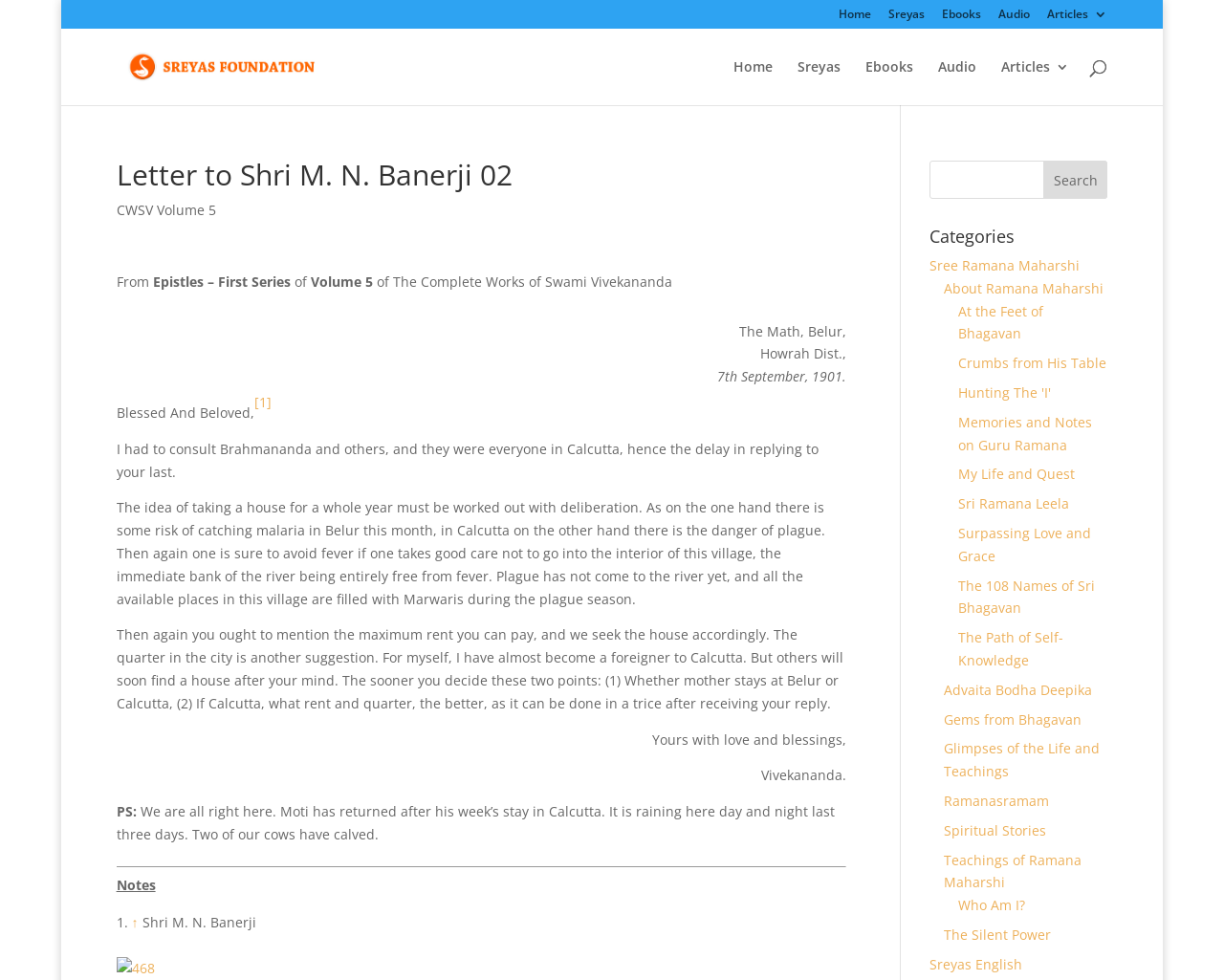Give a concise answer using one word or a phrase to the following question:
What is the date of the letter?

7th September, 1901